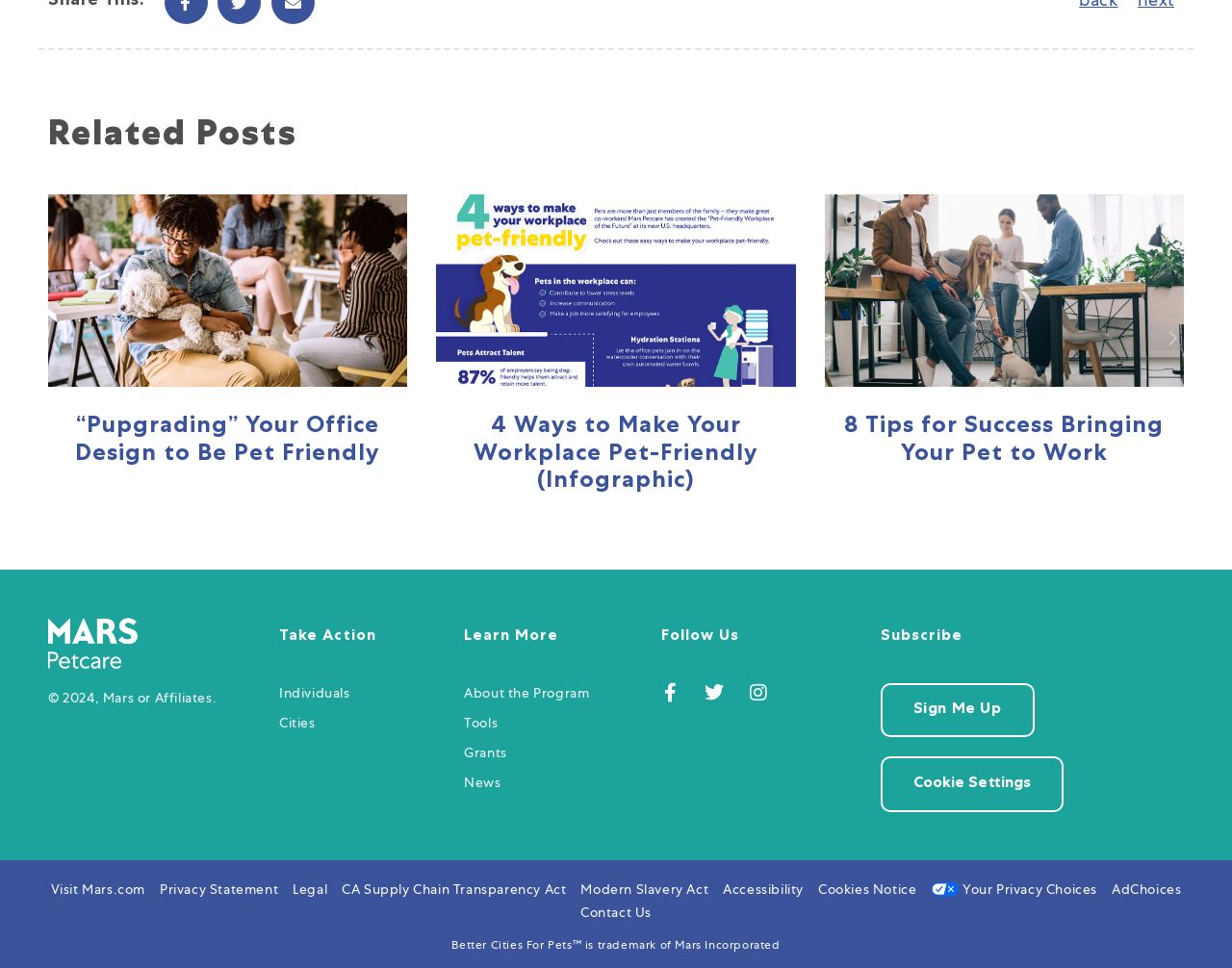Determine the bounding box coordinates of the clickable element to complete this instruction: "Click the 'Previous slide' button". Provide the coordinates in the format of four float numbers between 0 and 1, [left, top, right, bottom].

[0.039, 0.34, 0.055, 0.36]